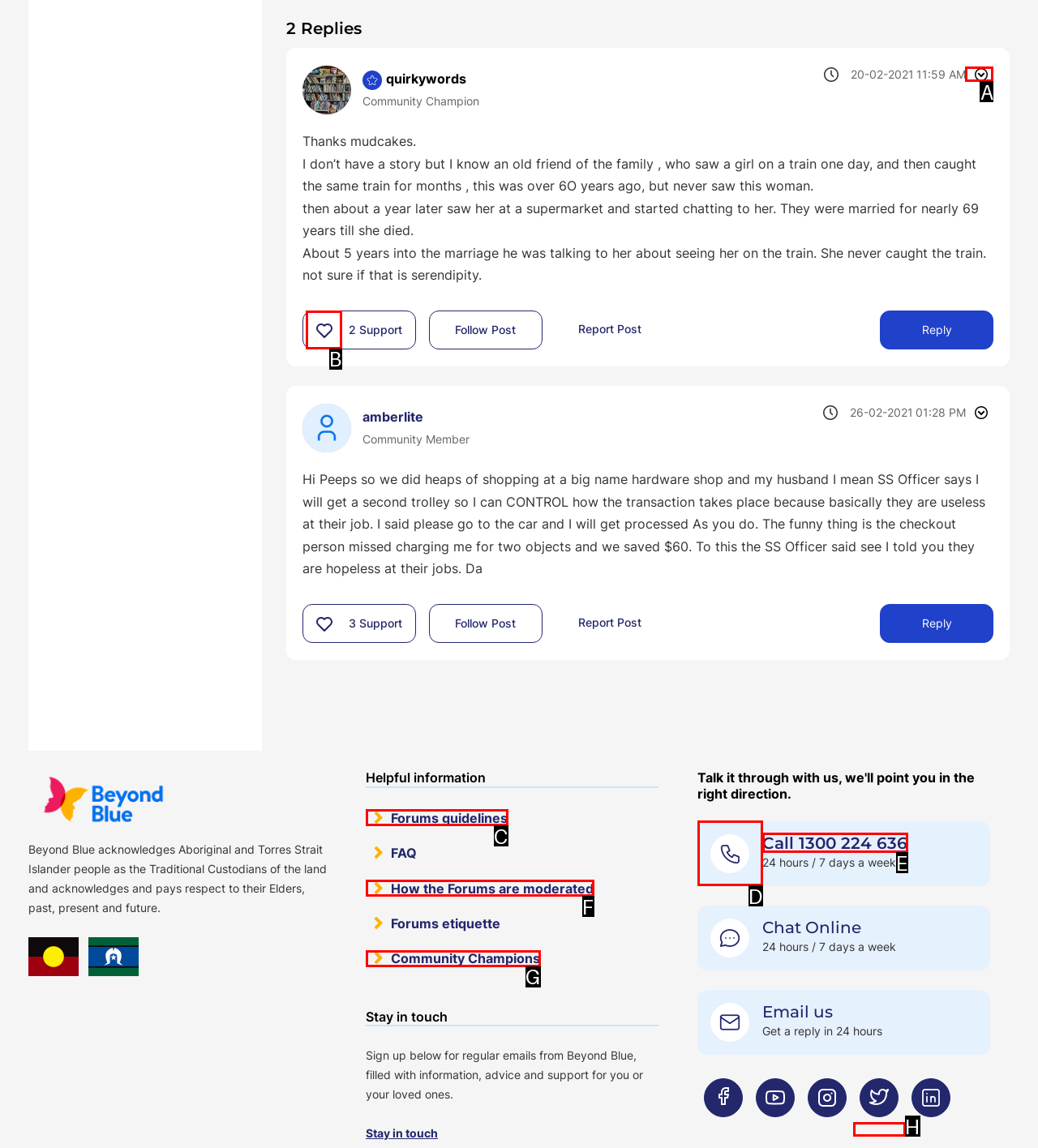Determine which HTML element to click to execute the following task: Give support to this post Answer with the letter of the selected option.

B